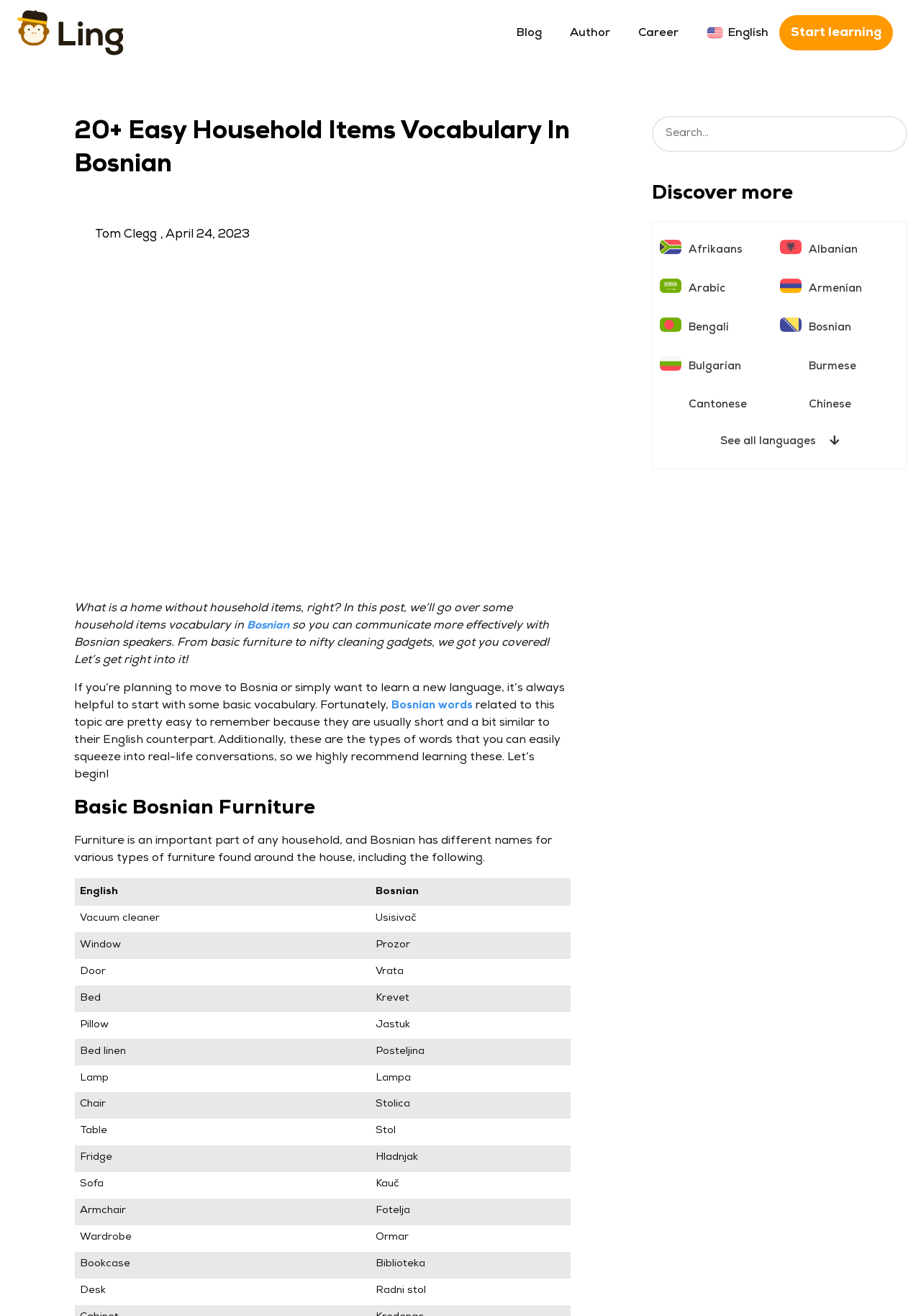By analyzing the image, answer the following question with a detailed response: What is the author's name?

The author's name is mentioned next to their picture at the top of the page, indicating that the author of this blog post is Tom Clegg.